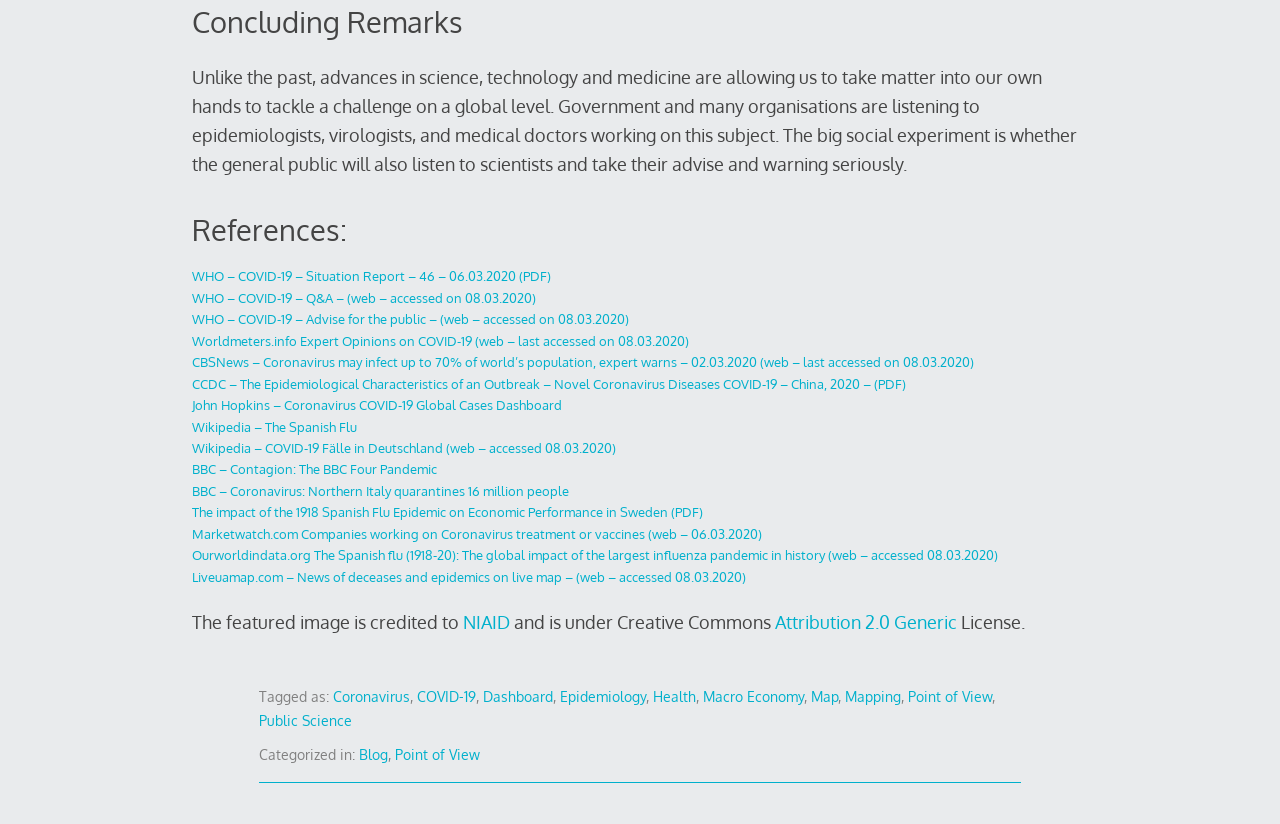Answer the question using only a single word or phrase: 
What is the tone of the text on this webpage?

Informative